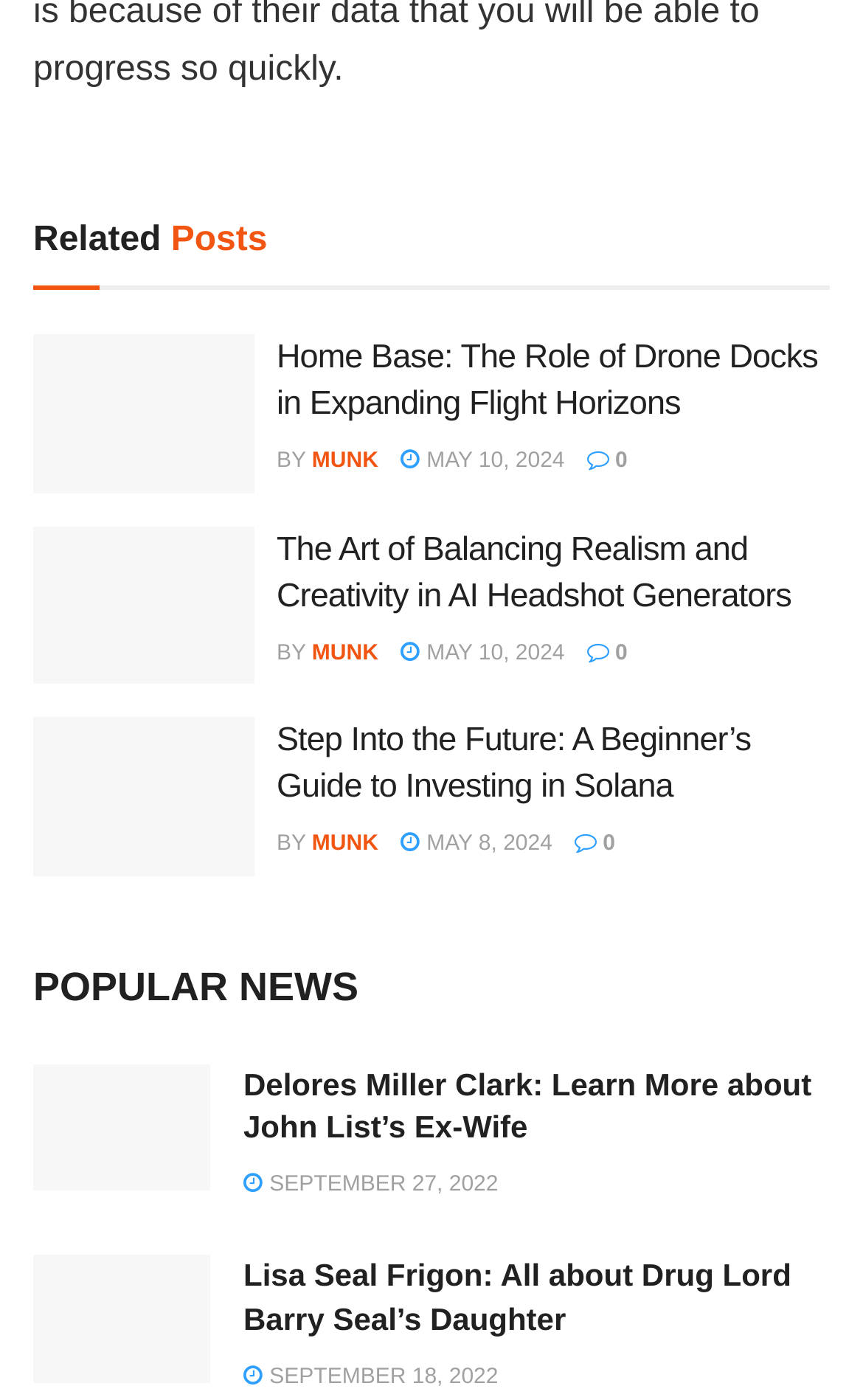Give a one-word or short-phrase answer to the following question: 
How many links are there under 'POPULAR NEWS'?

2